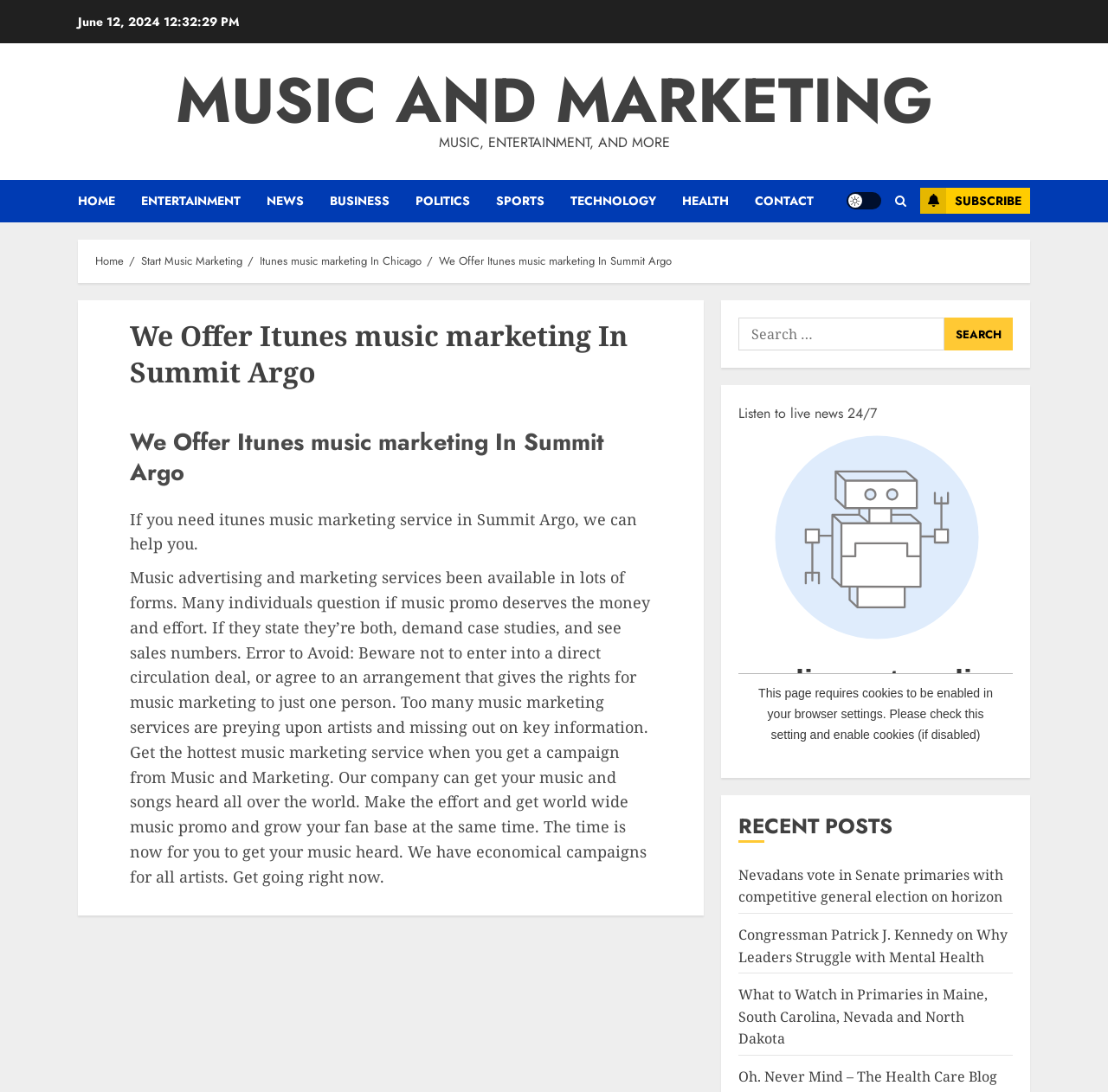Please provide the bounding box coordinates for the element that needs to be clicked to perform the instruction: "Subscribe to the newsletter". The coordinates must consist of four float numbers between 0 and 1, formatted as [left, top, right, bottom].

[0.83, 0.172, 0.93, 0.196]